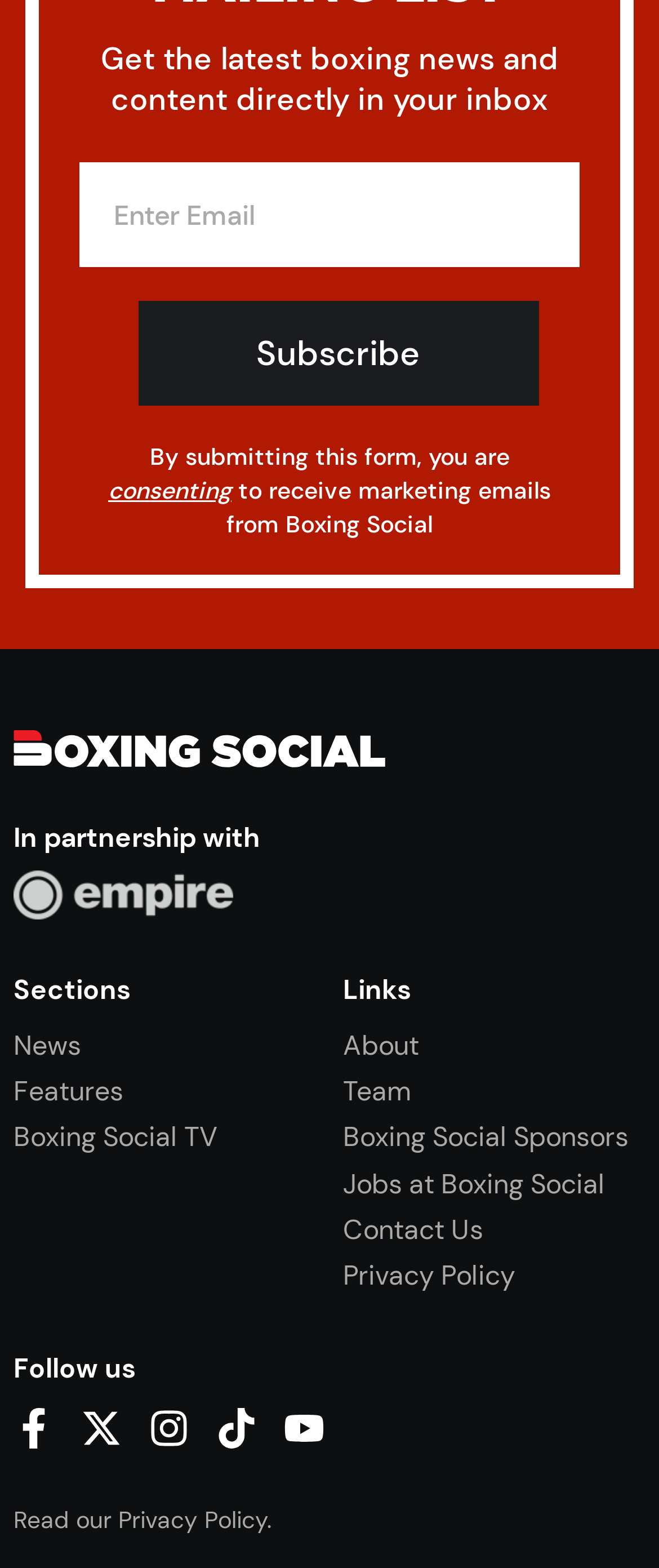Please provide a comprehensive answer to the question below using the information from the image: How many social media platforms are linked on the webpage?

The webpage has a 'Follow us' section at the bottom, which links to five social media platforms: Facebook, X, Instagram, TikTok, and YouTube. Each platform has an icon and a text link.